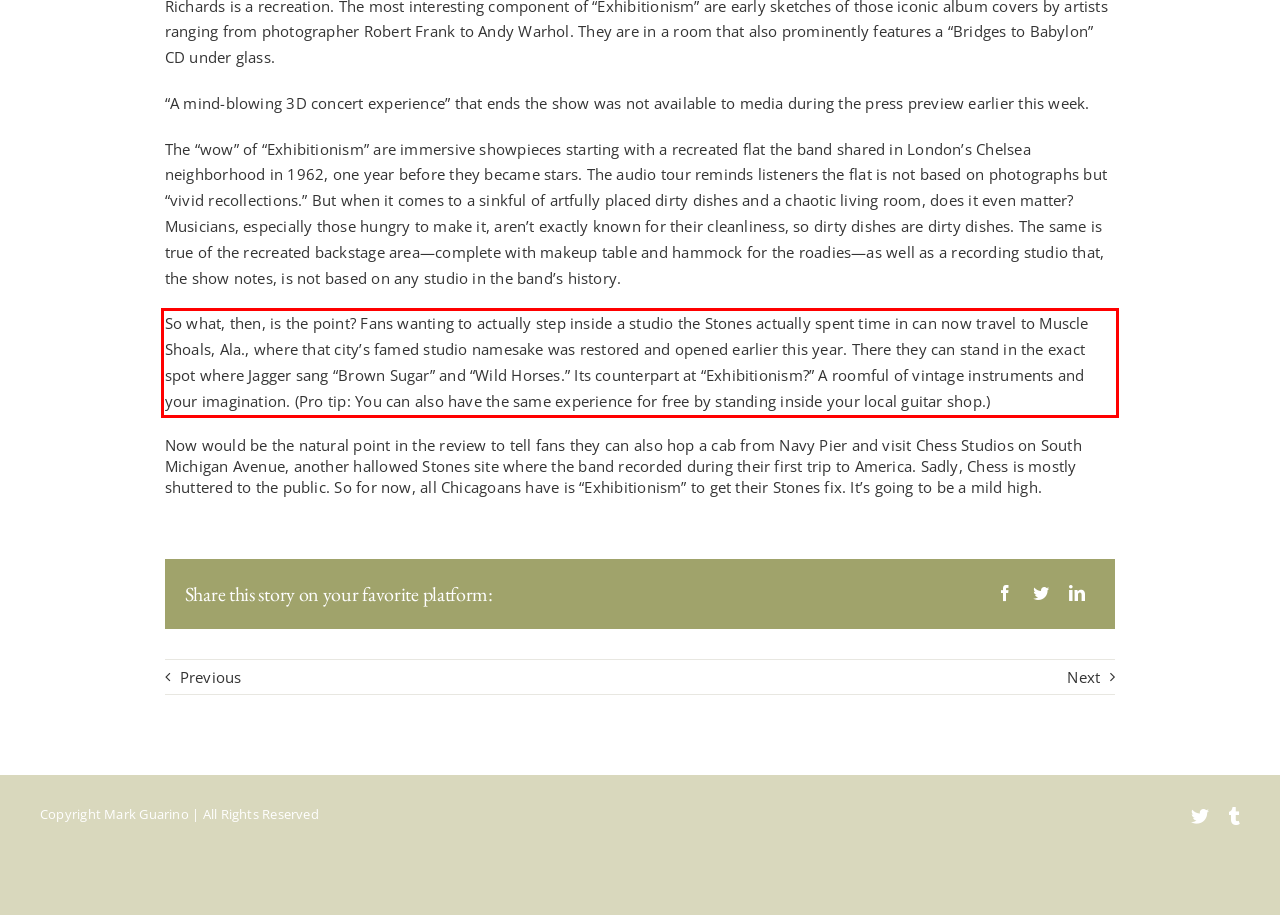Given a webpage screenshot with a red bounding box, perform OCR to read and deliver the text enclosed by the red bounding box.

So what, then, is the point? Fans wanting to actually step inside a studio the Stones actually spent time in can now travel to Muscle Shoals, Ala., where that city’s famed studio namesake was restored and opened earlier this year. There they can stand in the exact spot where Jagger sang “Brown Sugar” and “Wild Horses.” Its counterpart at “Exhibitionism?” A roomful of vintage instruments and your imagination. (Pro tip: You can also have the same experience for free by standing inside your local guitar shop.)